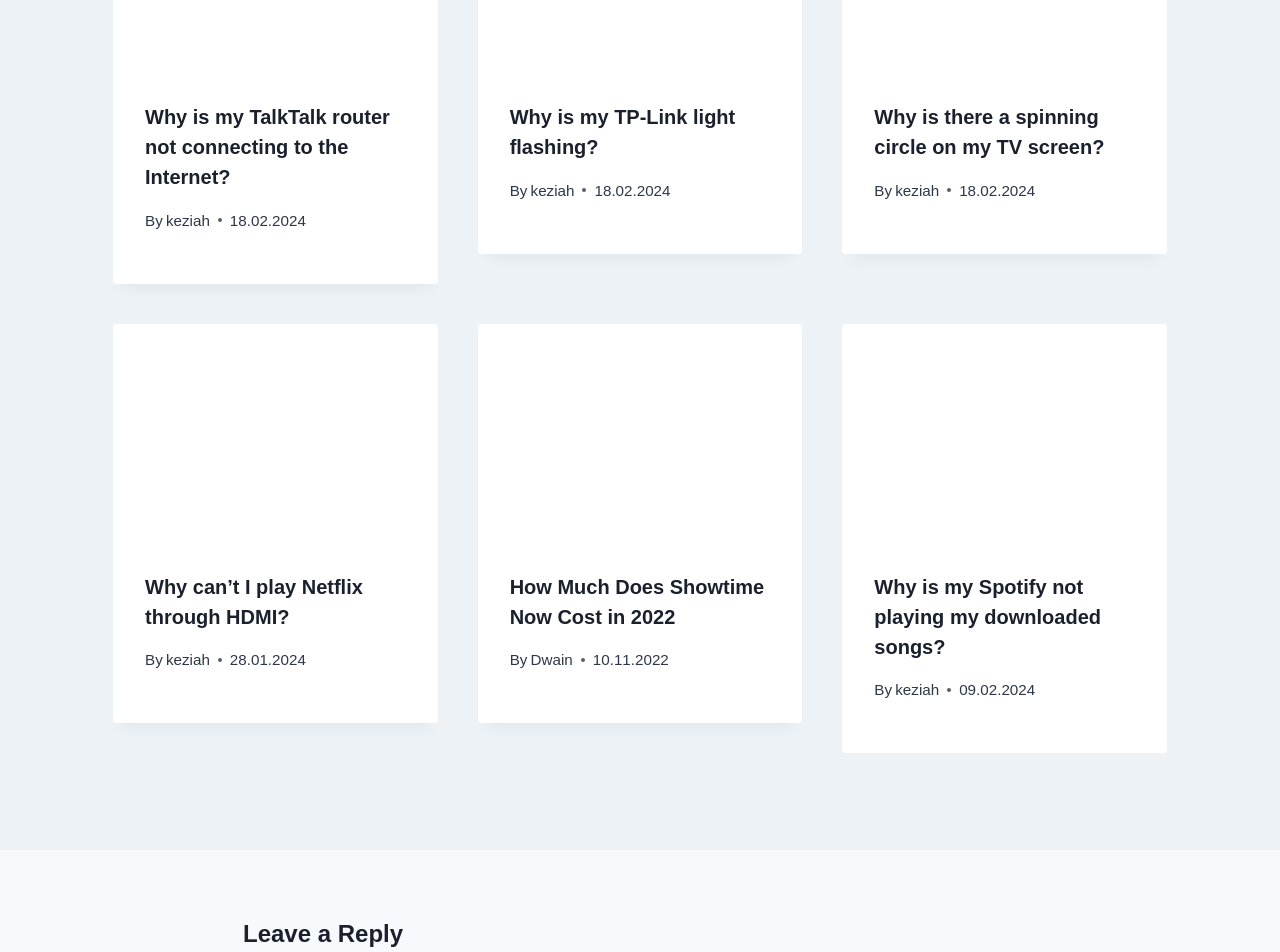Could you provide the bounding box coordinates for the portion of the screen to click to complete this instruction: "View the post by 'keziah' on '18.02.2024'"?

[0.18, 0.222, 0.239, 0.24]